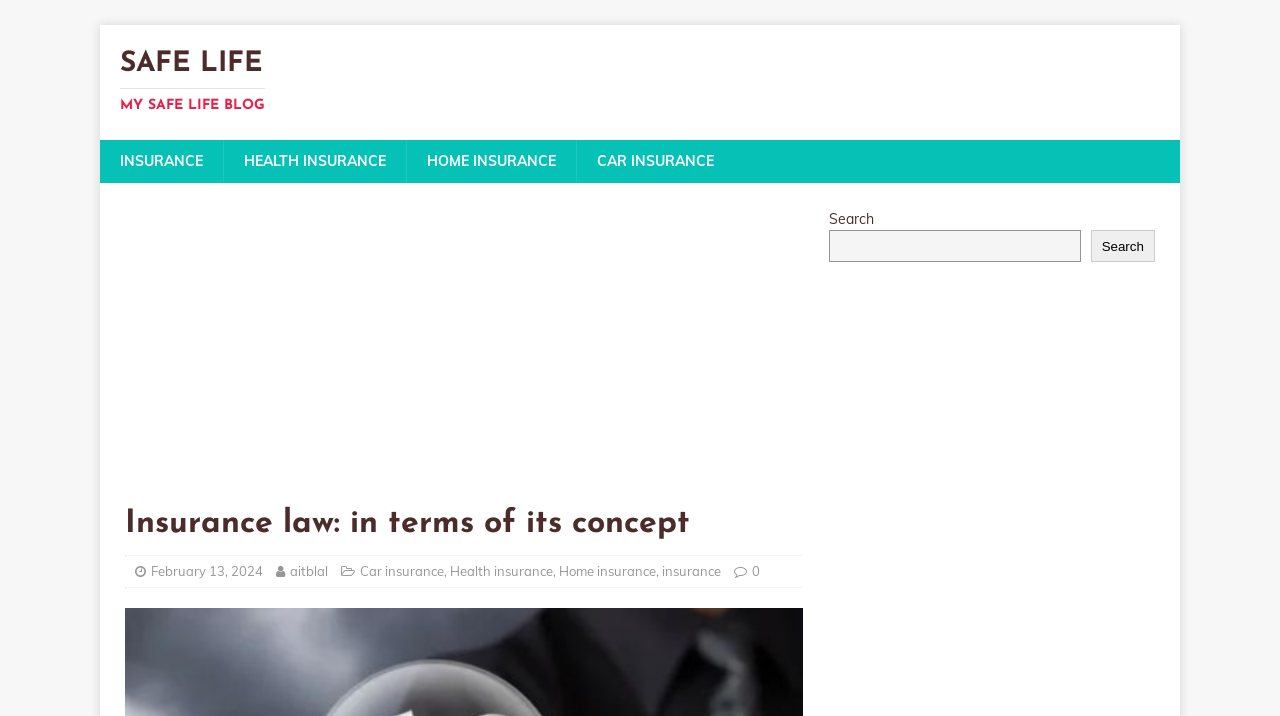Locate the coordinates of the bounding box for the clickable region that fulfills this instruction: "Go to Safe Life blog".

[0.094, 0.07, 0.906, 0.158]